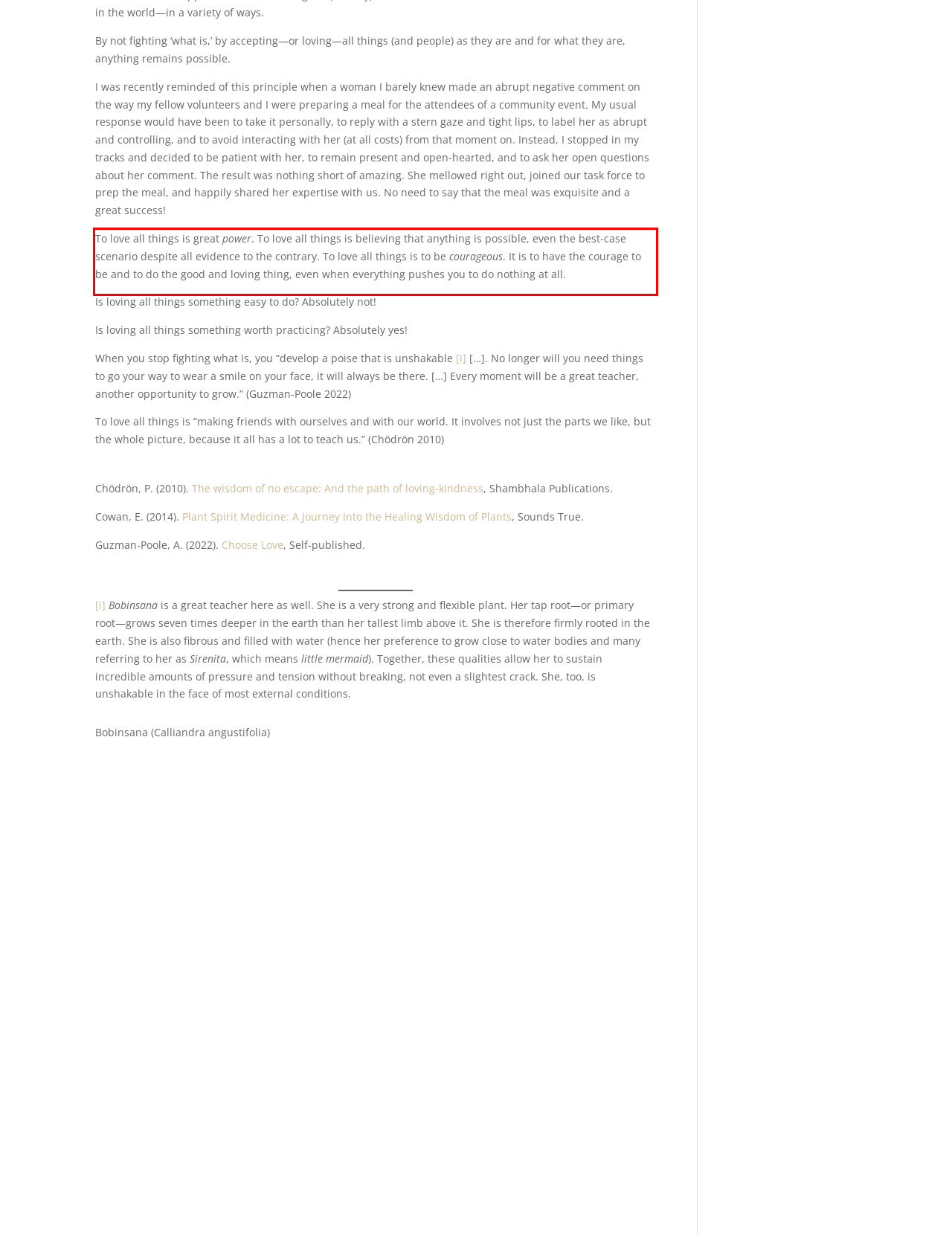From the provided screenshot, extract the text content that is enclosed within the red bounding box.

To love all things is great power. To love all things is believing that anything is possible, even the best-case scenario despite all evidence to the contrary. To love all things is to be courageous. It is to have the courage to be and to do the good and loving thing, even when everything pushes you to do nothing at all.